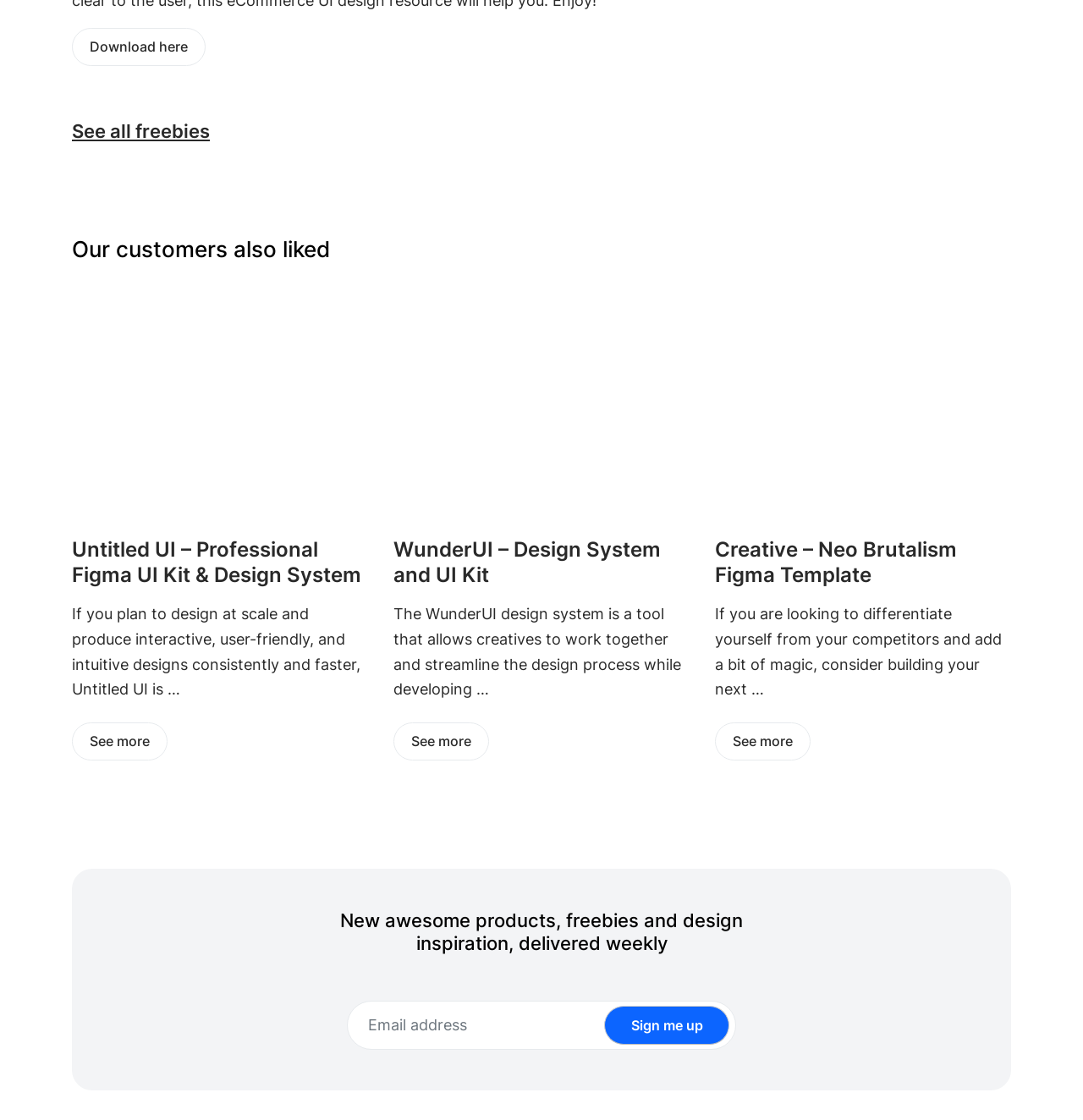Identify the bounding box coordinates for the element you need to click to achieve the following task: "Explore Untitled UI - Figma Design System & UI Kit". The coordinates must be four float values ranging from 0 to 1, formatted as [left, top, right, bottom].

[0.066, 0.357, 0.34, 0.373]